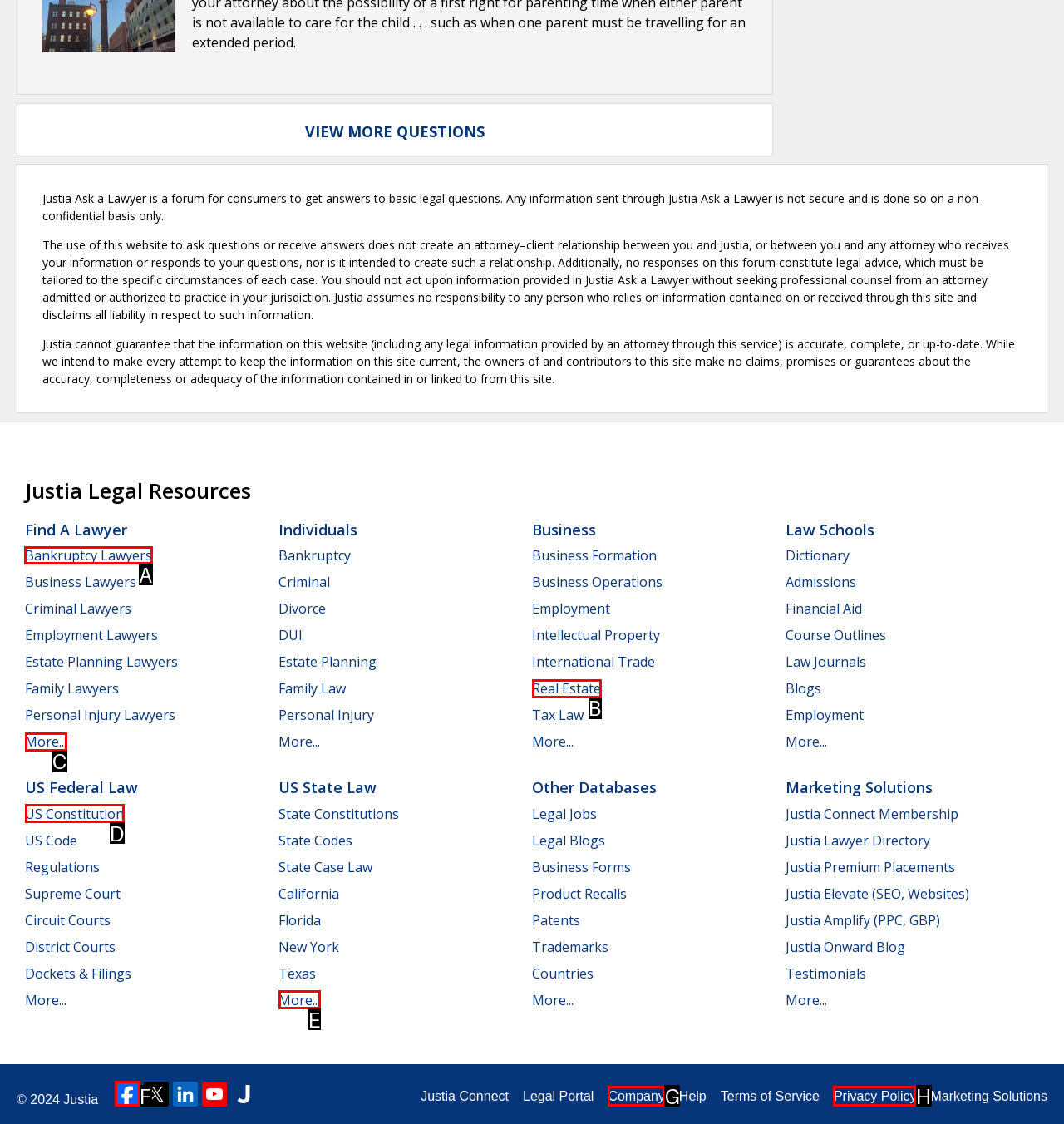Identify the correct choice to execute this task: Explore bankruptcy lawyers
Respond with the letter corresponding to the right option from the available choices.

A